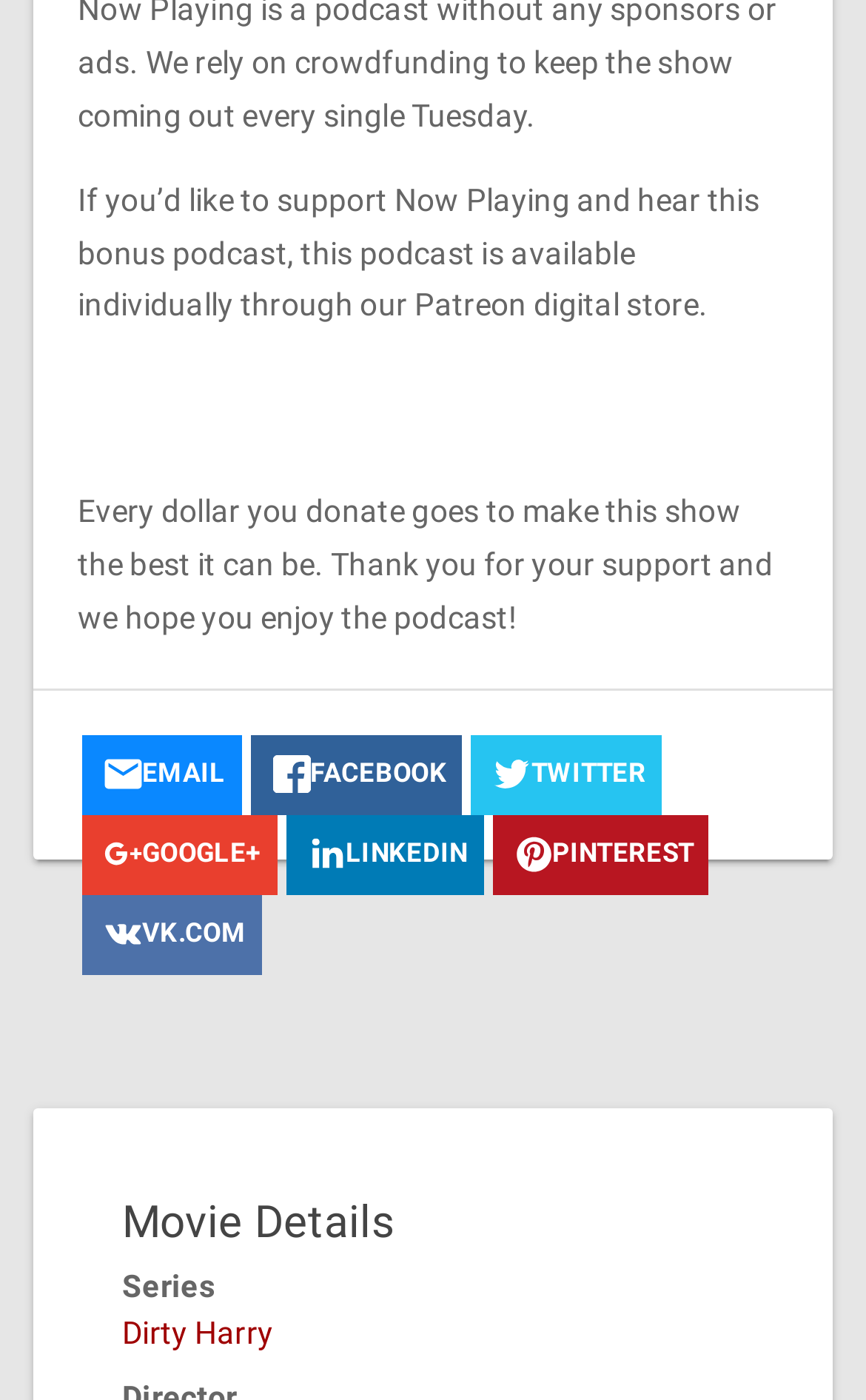Determine the bounding box coordinates for the area you should click to complete the following instruction: "Support the podcast through Patreon".

[0.09, 0.278, 0.623, 0.303]